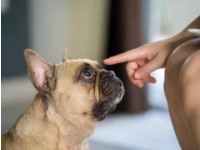Depict the image with a detailed narrative.

The image captures a tender moment between a person and their dog in a cozy setting. A small, beige French Bulldog sits attentively, its large, expressive eyes focused on the person's hand, which is poised just inches from its nose, suggesting a gesture of affection or interaction. The warm lighting and soft background create an intimate atmosphere, highlighting the bond between the pet and its owner. This scene beautifully illustrates the close companionship that can develop through simple, loving gestures, emphasizing the importance of connection in pet ownership.